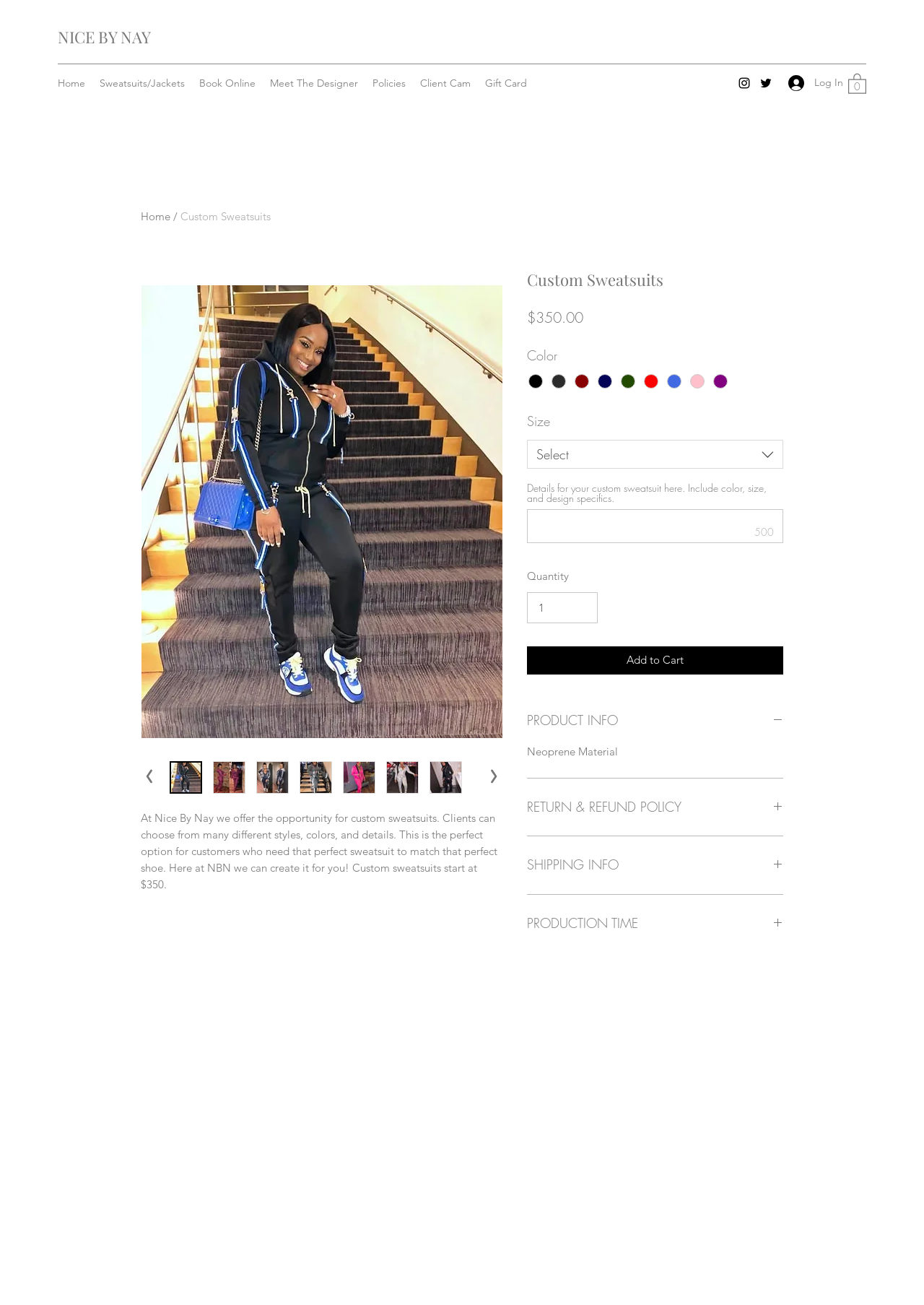Identify the bounding box coordinates of the clickable region necessary to fulfill the following instruction: "Select a color for the custom sweatsuit". The bounding box coordinates should be four float numbers between 0 and 1, i.e., [left, top, right, bottom].

[0.57, 0.264, 0.848, 0.303]